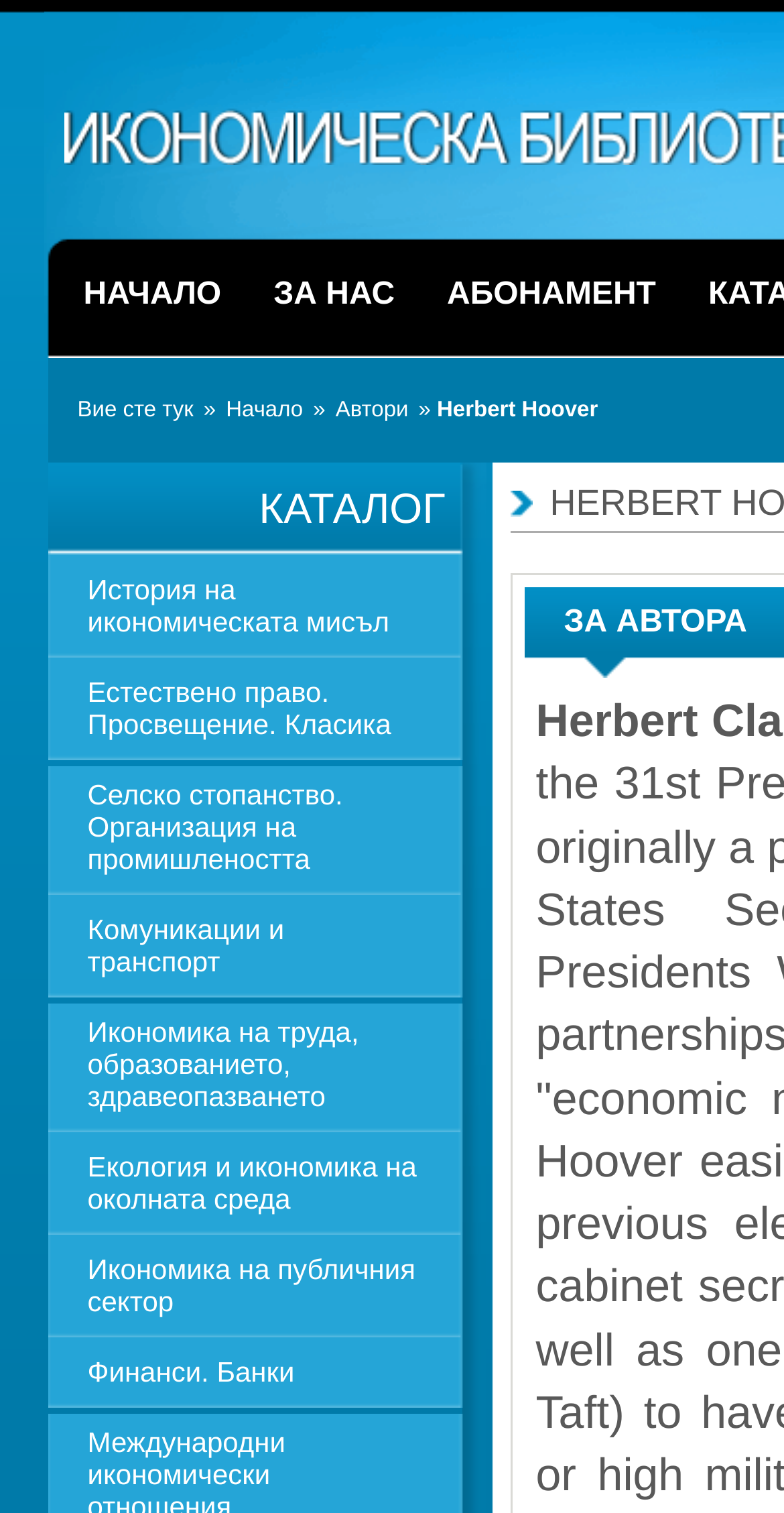What is the first link under 'КАТАЛОГ'?
Using the information from the image, answer the question thoroughly.

I looked at the links under the 'КАТАЛОГ' section and found that the first link is 'История на икономическата мисъл'.